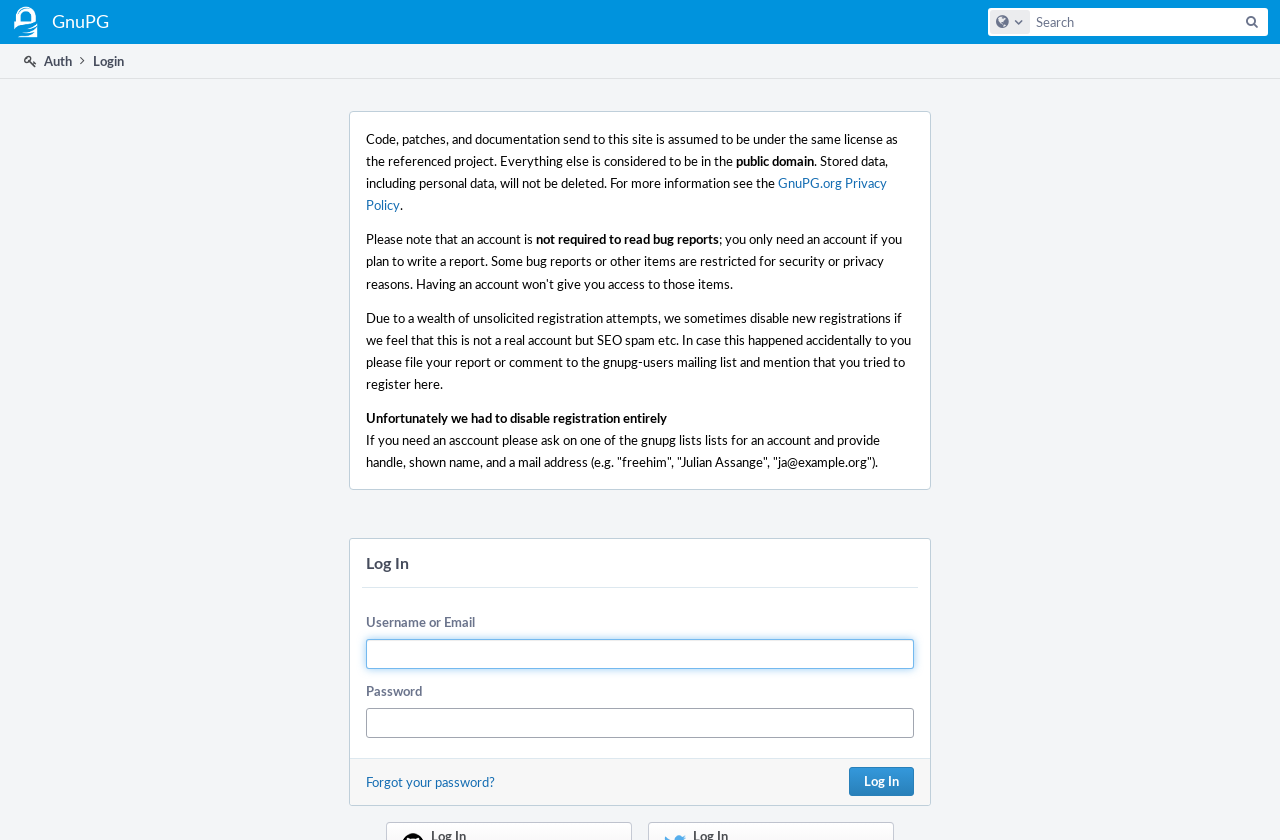Consider the image and give a detailed and elaborate answer to the question: 
What is the policy regarding stored data?

According to the static text on the webpage, 'Stored data, including personal data, will not be deleted.' This implies that the website does not delete stored data, including personal information.